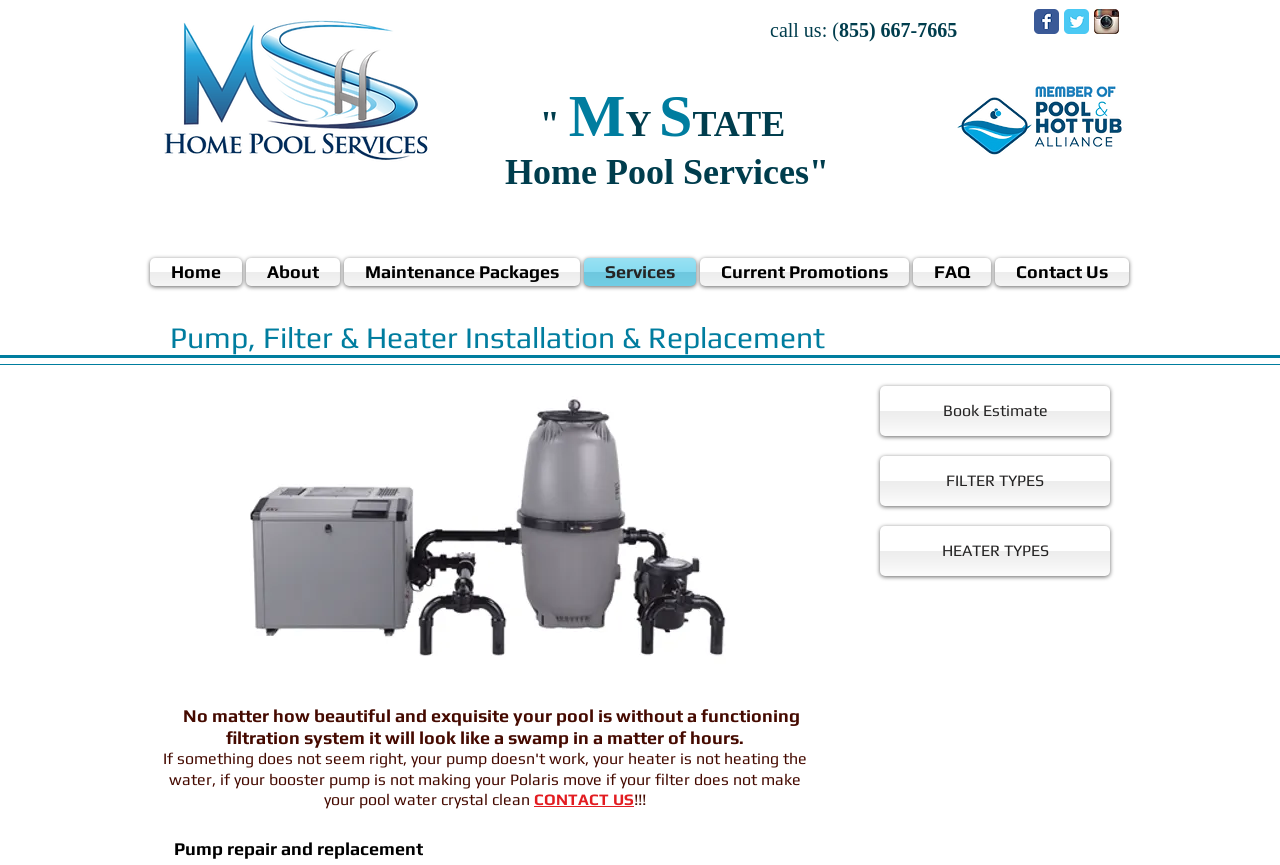What is the importance of a functioning filtration system?
From the details in the image, answer the question comprehensively.

I found the importance of a functioning filtration system by reading the static text element that says 'No matter how beautiful and exquisite your pool is without a functioning filtration system it will look like a swamp in a matter of hours'.